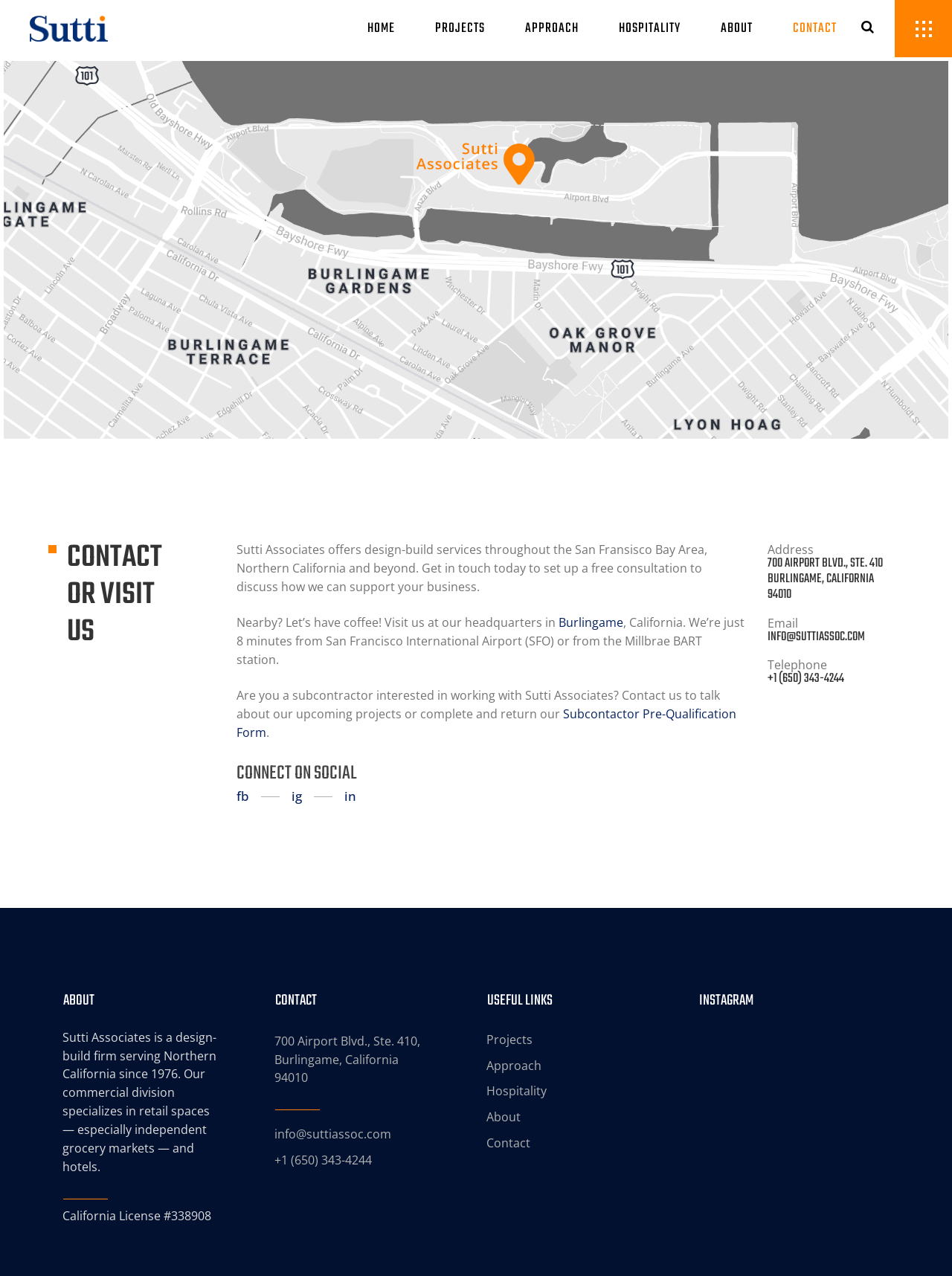Please provide a comprehensive response to the question below by analyzing the image: 
What is the location of the company's headquarters?

I found the location of the company's headquarters by looking at the contact information section of the webpage, which provides the address of the company, and by reading the text on the webpage, which mentions that the company is based in Burlingame, California.